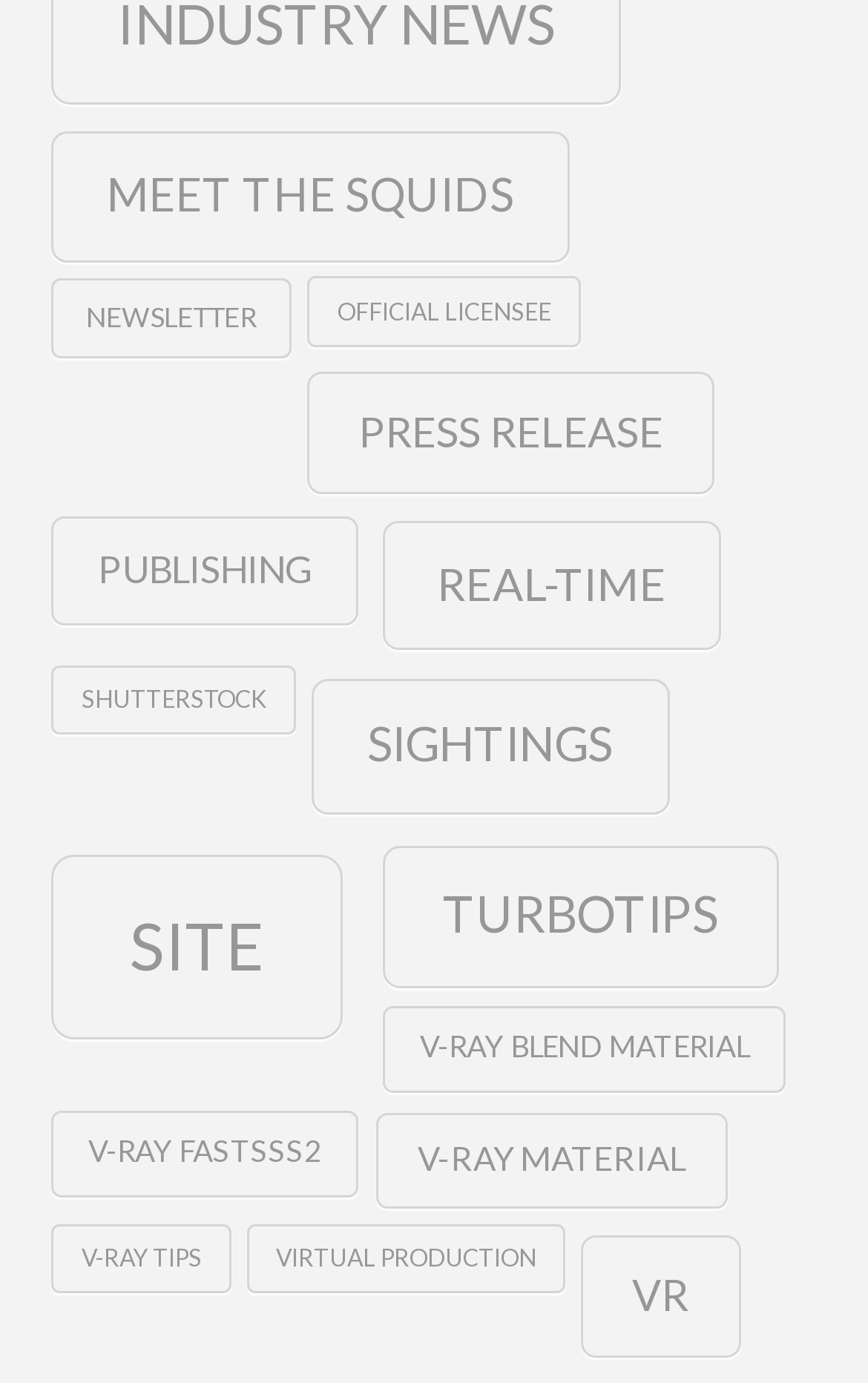Provide the bounding box coordinates of the HTML element described as: "Shutterstock". The bounding box coordinates should be four float numbers between 0 and 1, i.e., [left, top, right, bottom].

[0.06, 0.481, 0.341, 0.532]